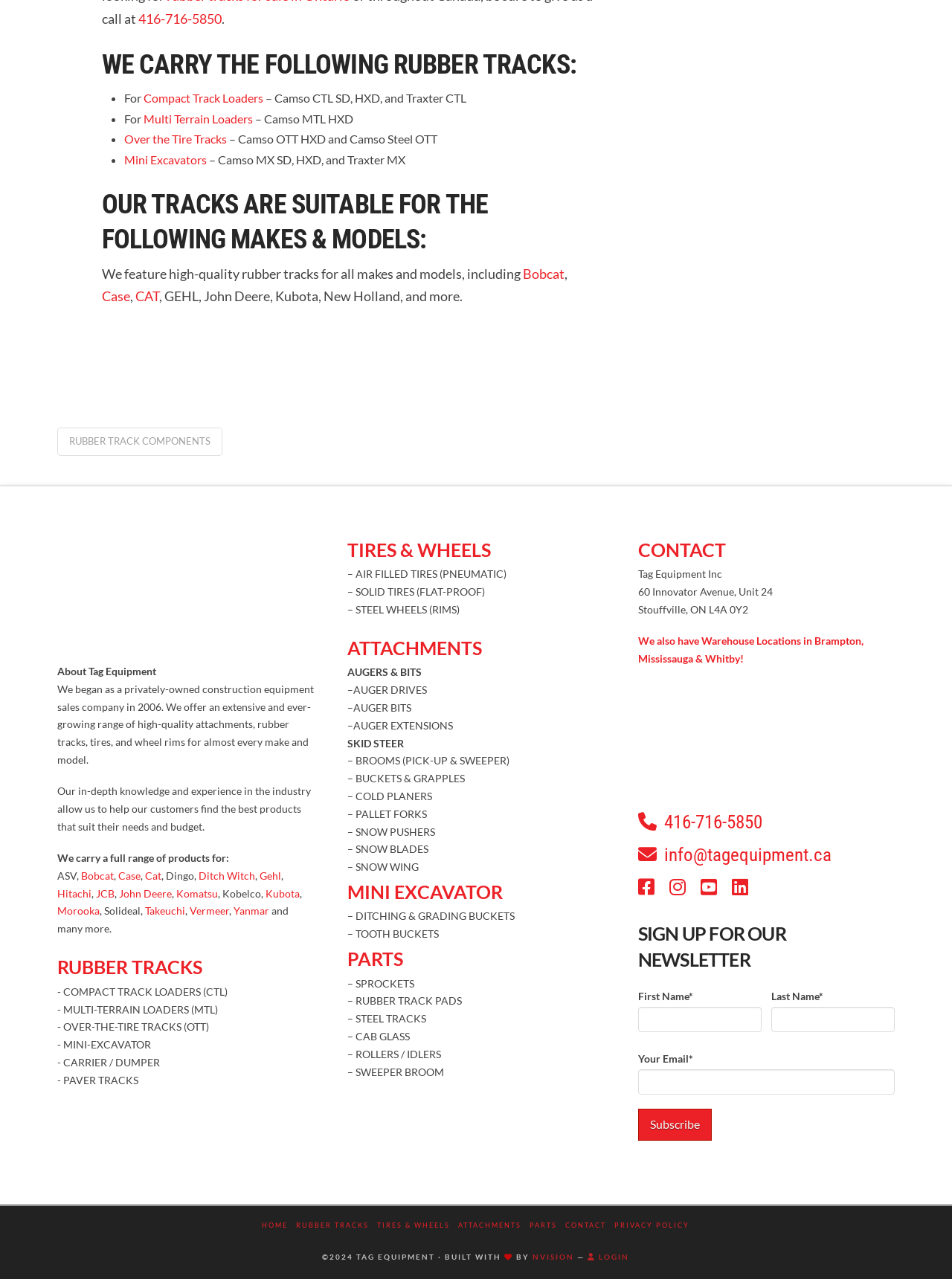Find the bounding box of the UI element described as follows: "COMPACT TRACK LOADERS (CTL)".

[0.066, 0.77, 0.239, 0.78]